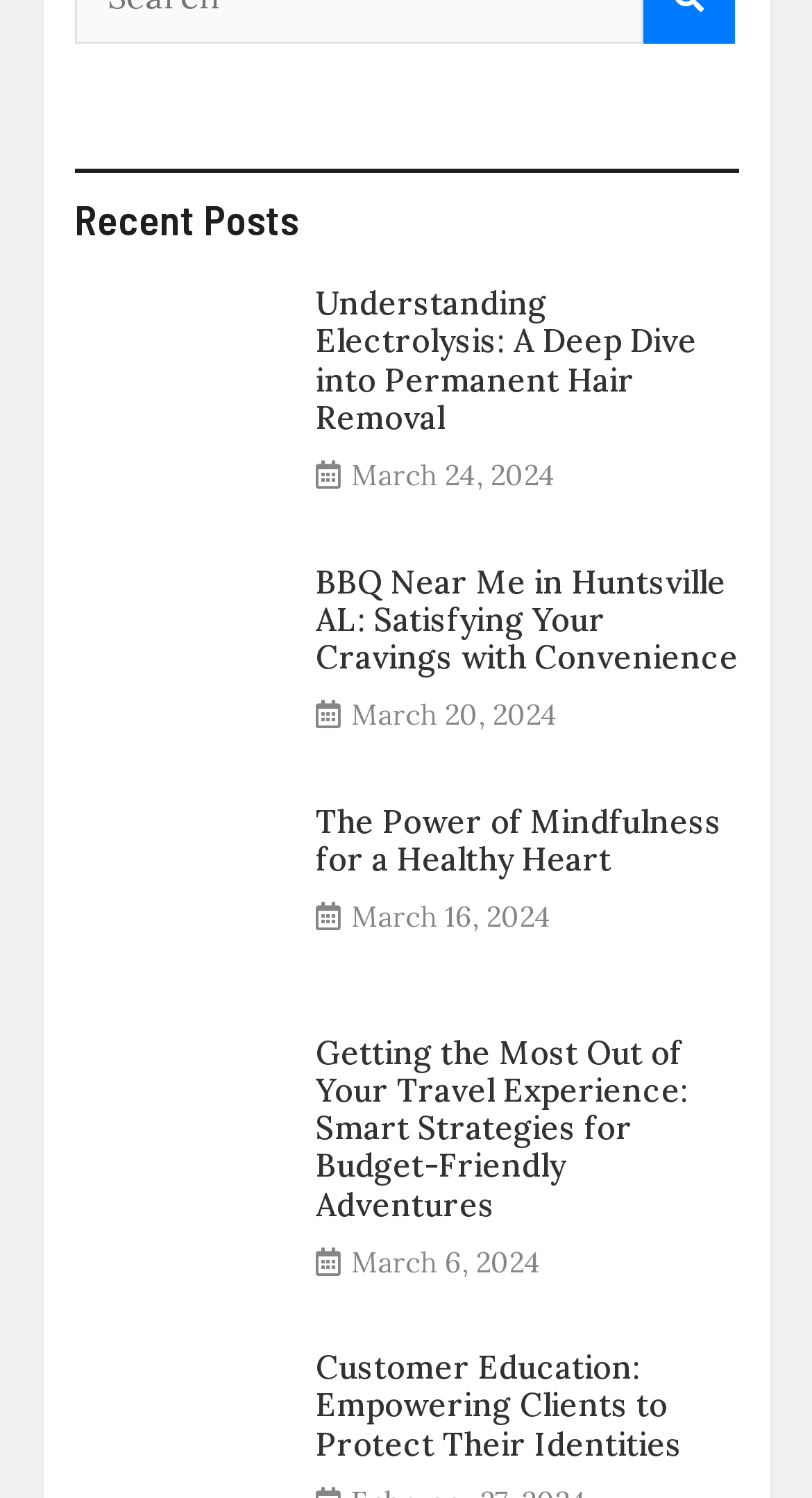Pinpoint the bounding box coordinates of the element you need to click to execute the following instruction: "view the post from March 24, 2024". The bounding box should be represented by four float numbers between 0 and 1, in the format [left, top, right, bottom].

[0.432, 0.305, 0.683, 0.33]